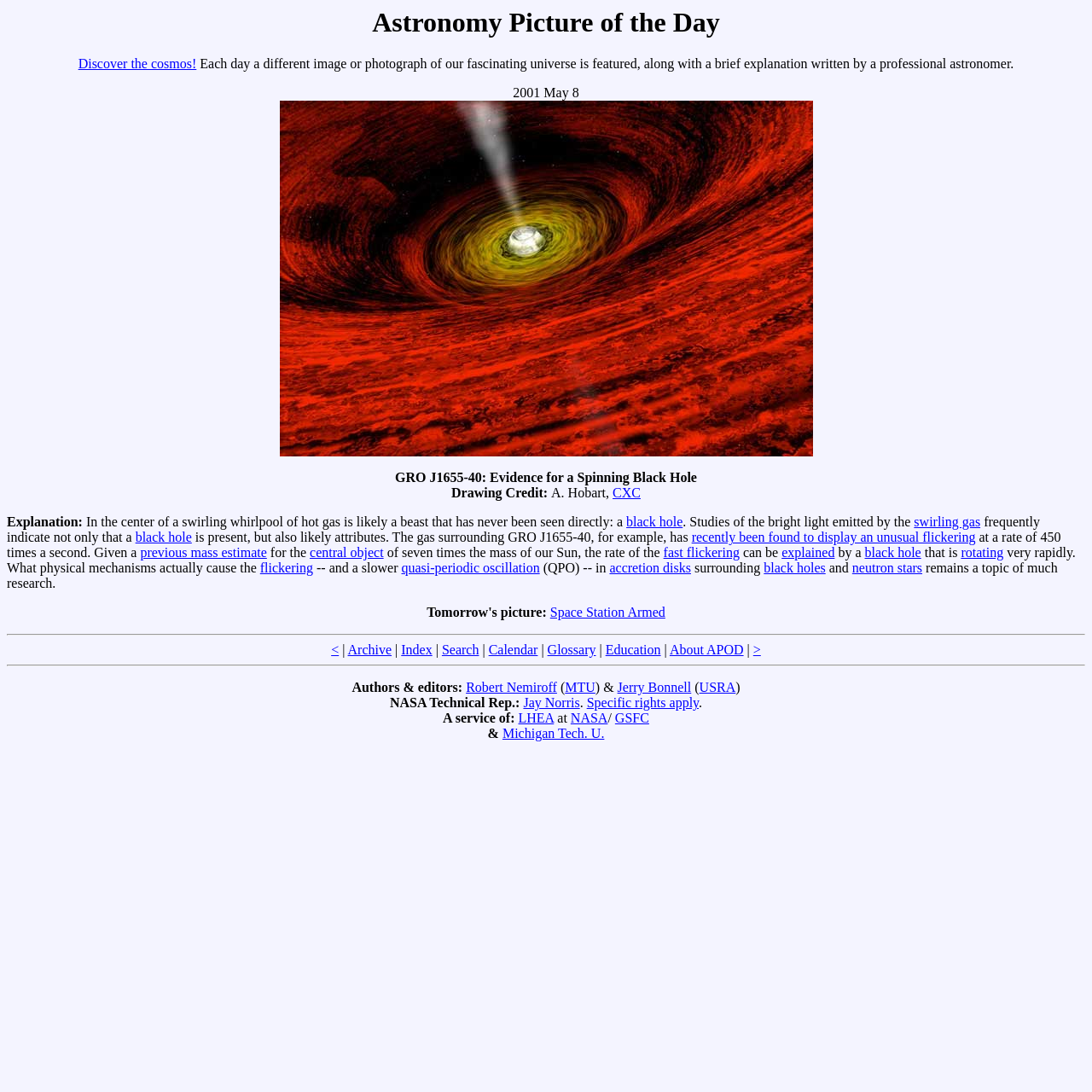Select the bounding box coordinates of the element I need to click to carry out the following instruction: "About APOD".

[0.613, 0.589, 0.681, 0.602]